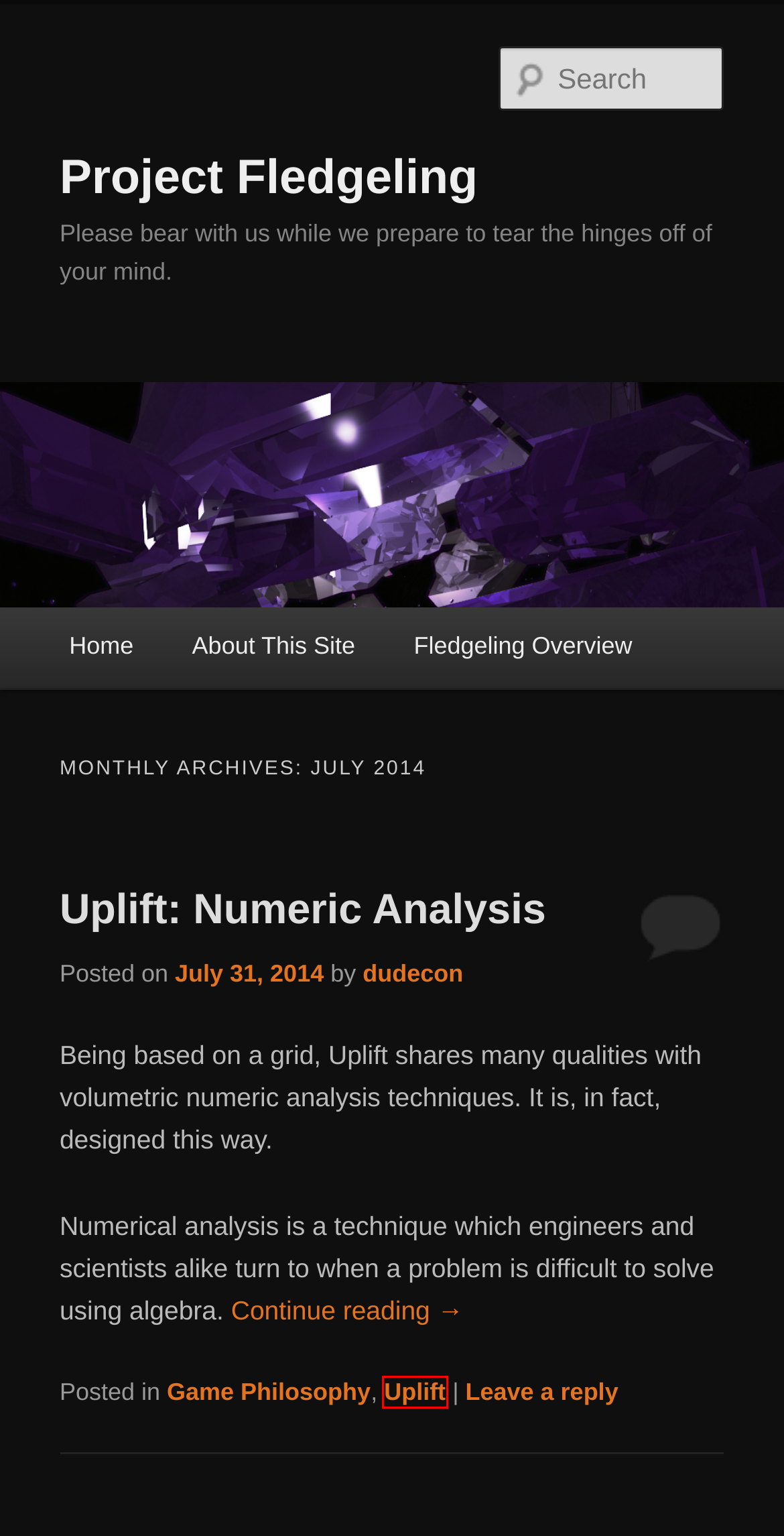Inspect the screenshot of a webpage with a red rectangle bounding box. Identify the webpage description that best corresponds to the new webpage after clicking the element inside the bounding box. Here are the candidates:
A. About This Site | Project Fledgeling
B. dudecon | Project Fledgeling
C. Fledgeling Overview | Project Fledgeling
D. Uplift: Numeric Analysis | Project Fledgeling
E. November | 2023 | Project Fledgeling
F. Project Fledgeling | Please bear with us while we prepare to tear the hinges off of your mind.
G. Game Philosophy | Project Fledgeling
H. Uplift | Project Fledgeling

H